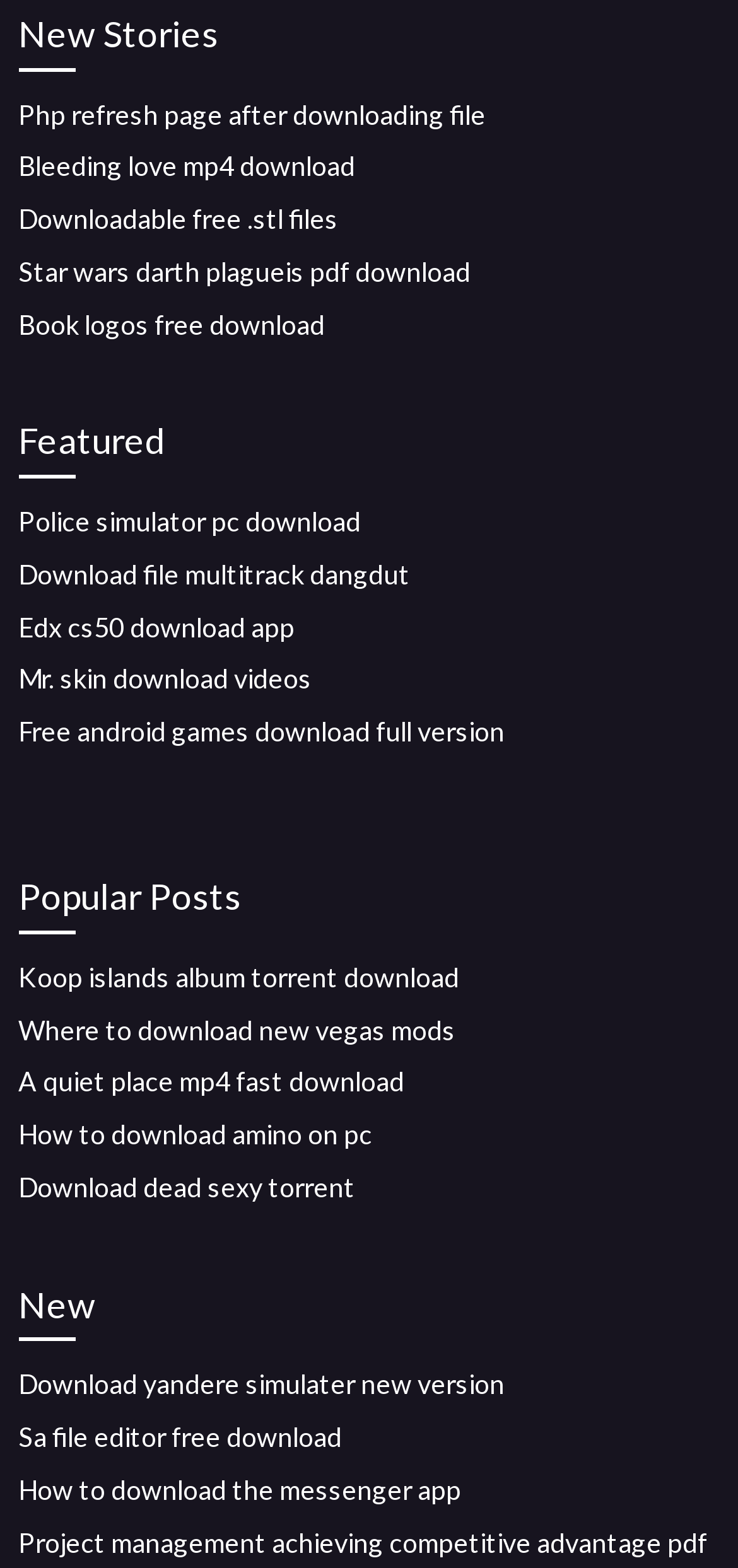Please identify the coordinates of the bounding box for the clickable region that will accomplish this instruction: "Explore 'Free android games download full version'".

[0.025, 0.456, 0.684, 0.477]